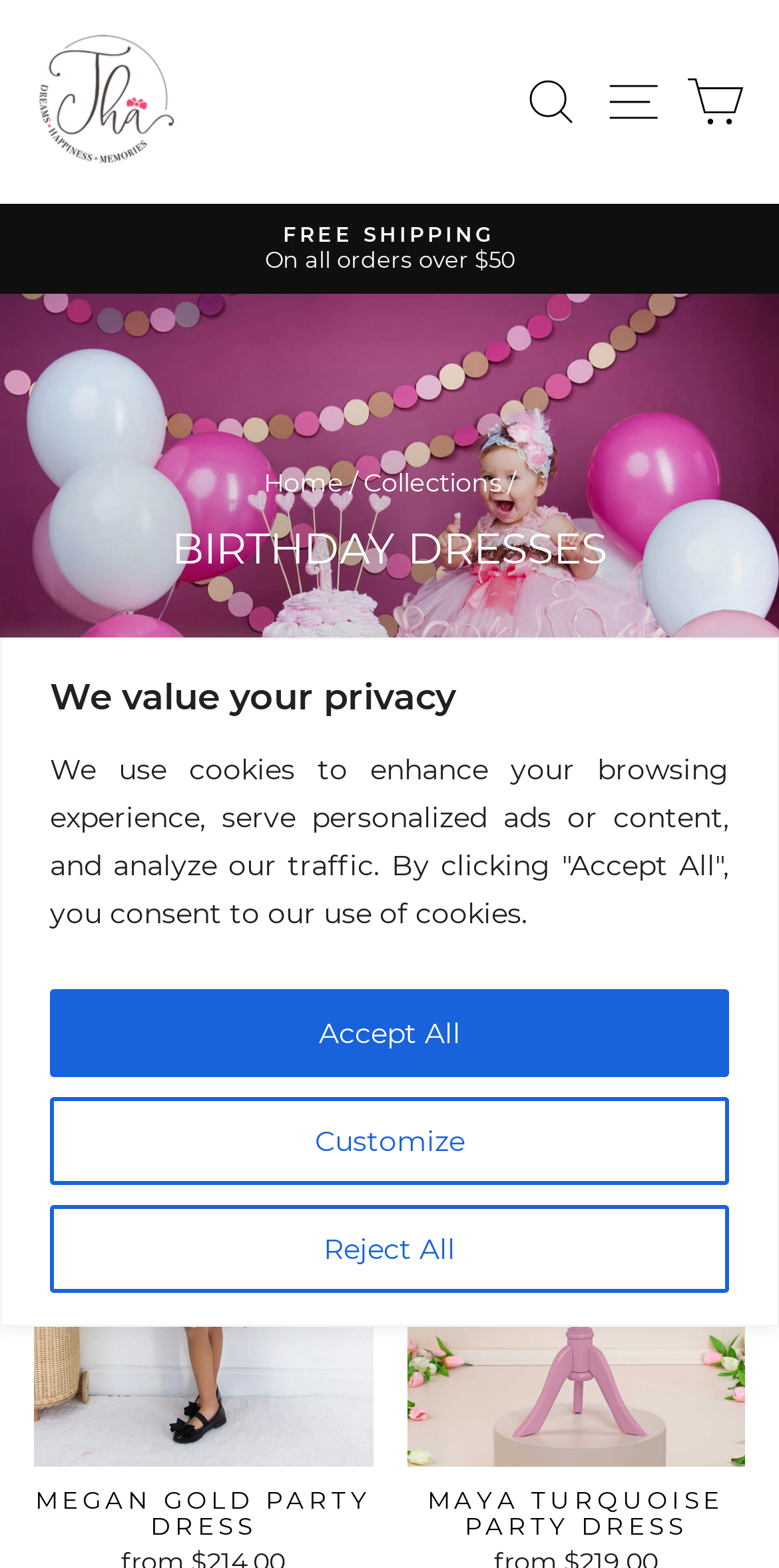Please provide a one-word or phrase answer to the question: 
Is there a search function on the website?

Yes